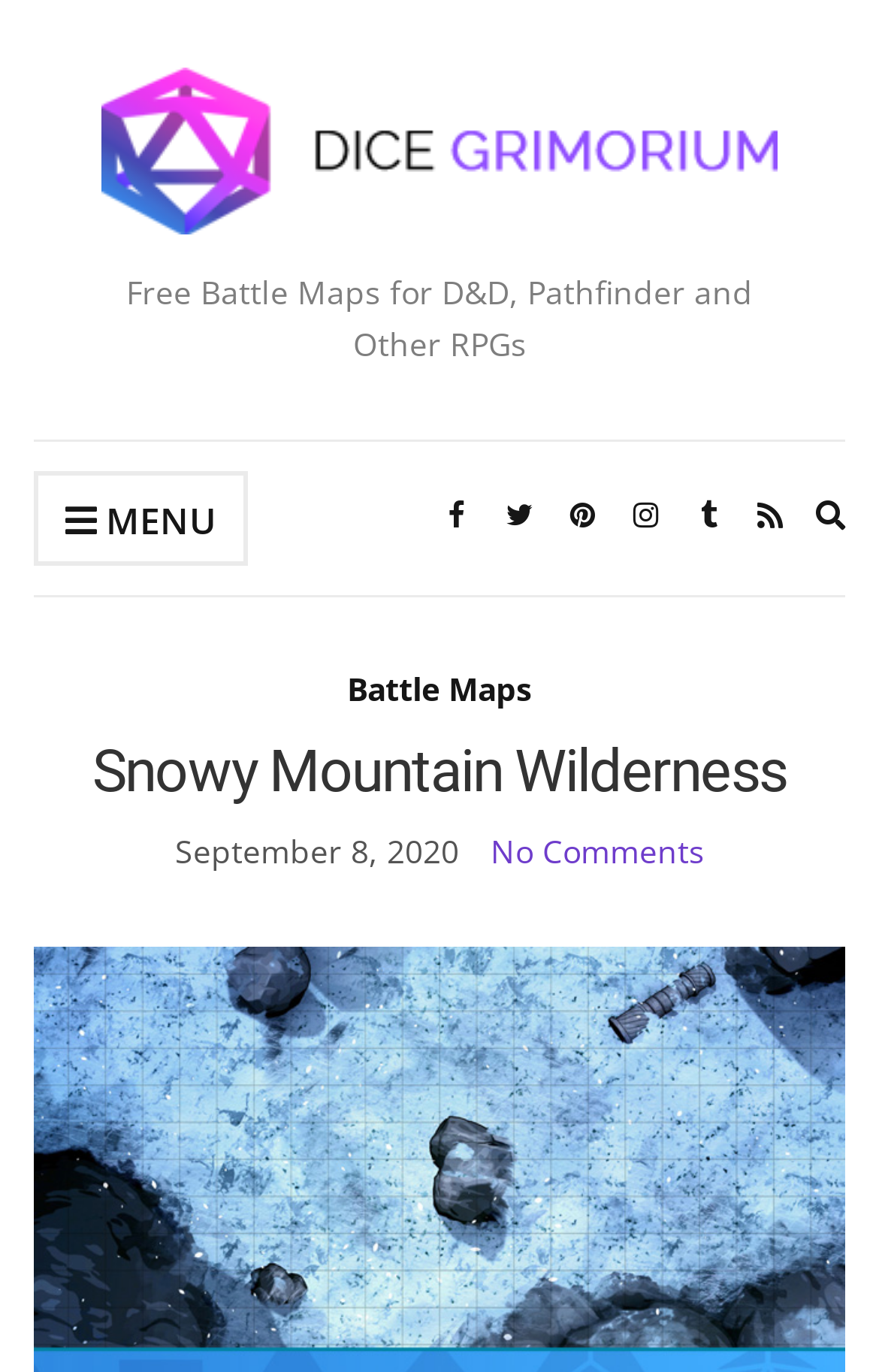Answer the question below with a single word or a brief phrase: 
What type of maps are available on this website?

Battle Maps